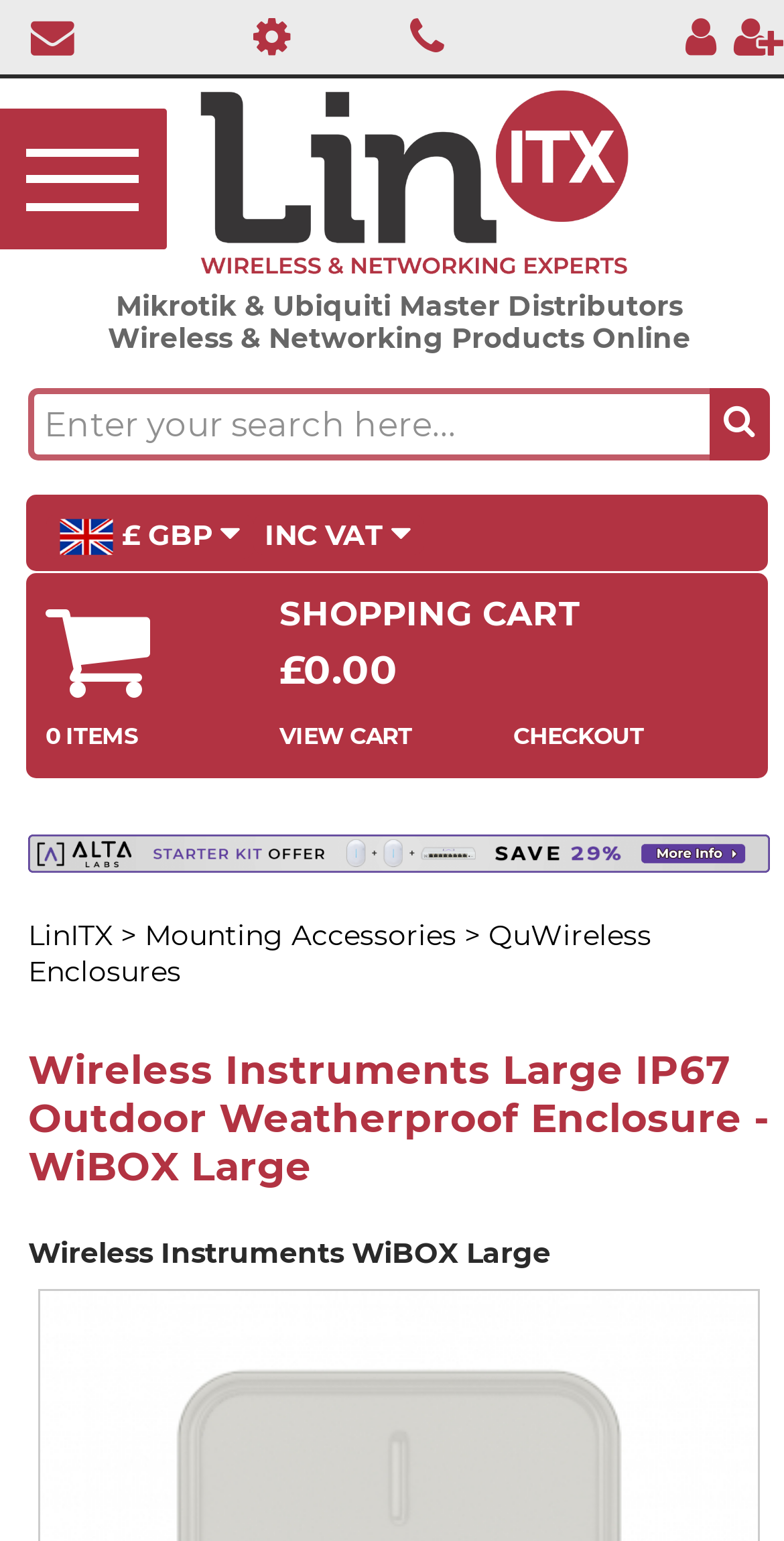Point out the bounding box coordinates of the section to click in order to follow this instruction: "Search the site".

[0.036, 0.252, 0.905, 0.299]